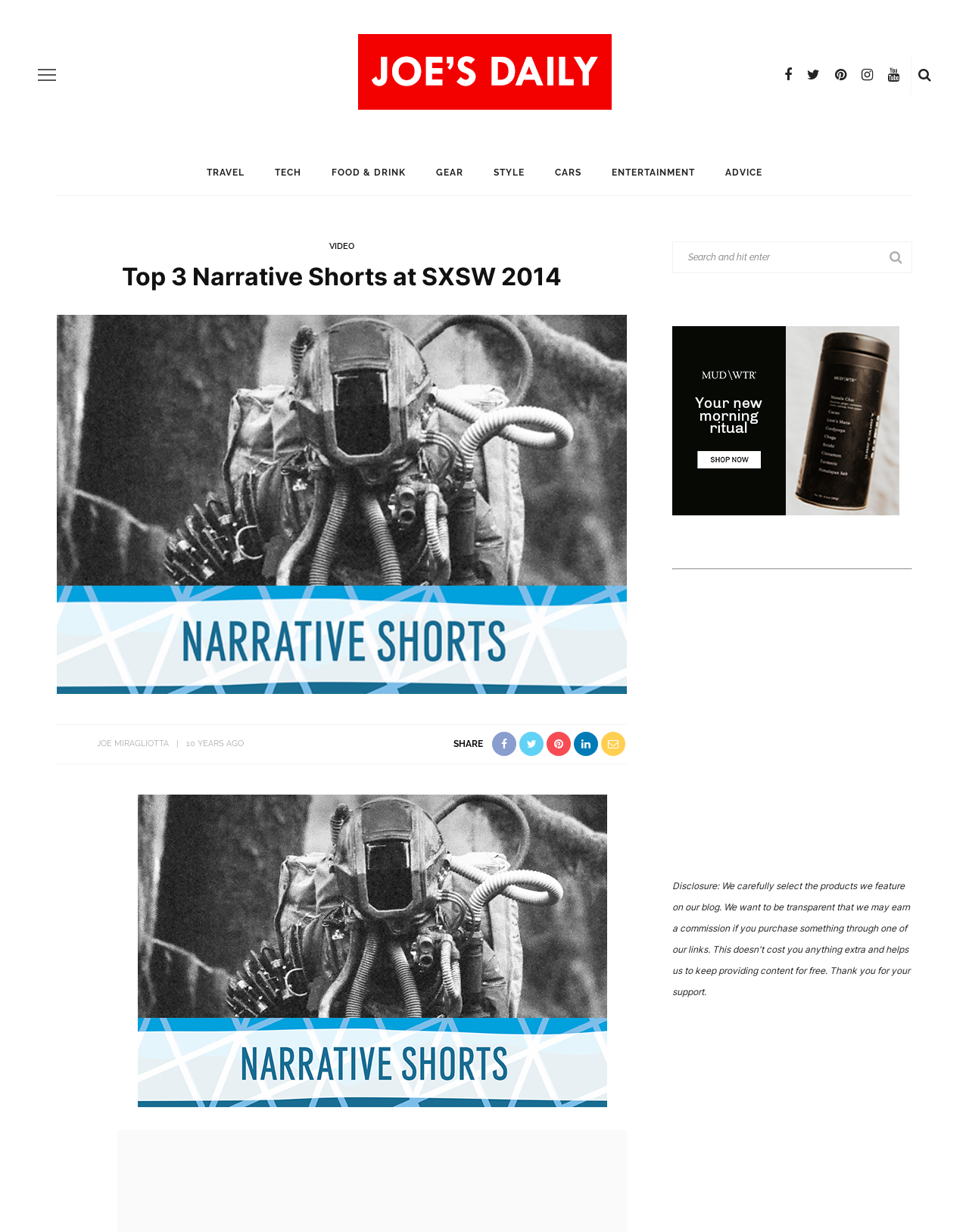From the webpage screenshot, identify the region described by alt="Joe's Daily". Provide the bounding box coordinates as (top-left x, top-left y, bottom-right x, bottom-right y), with each value being a floating point number between 0 and 1.

[0.369, 0.028, 0.631, 0.089]